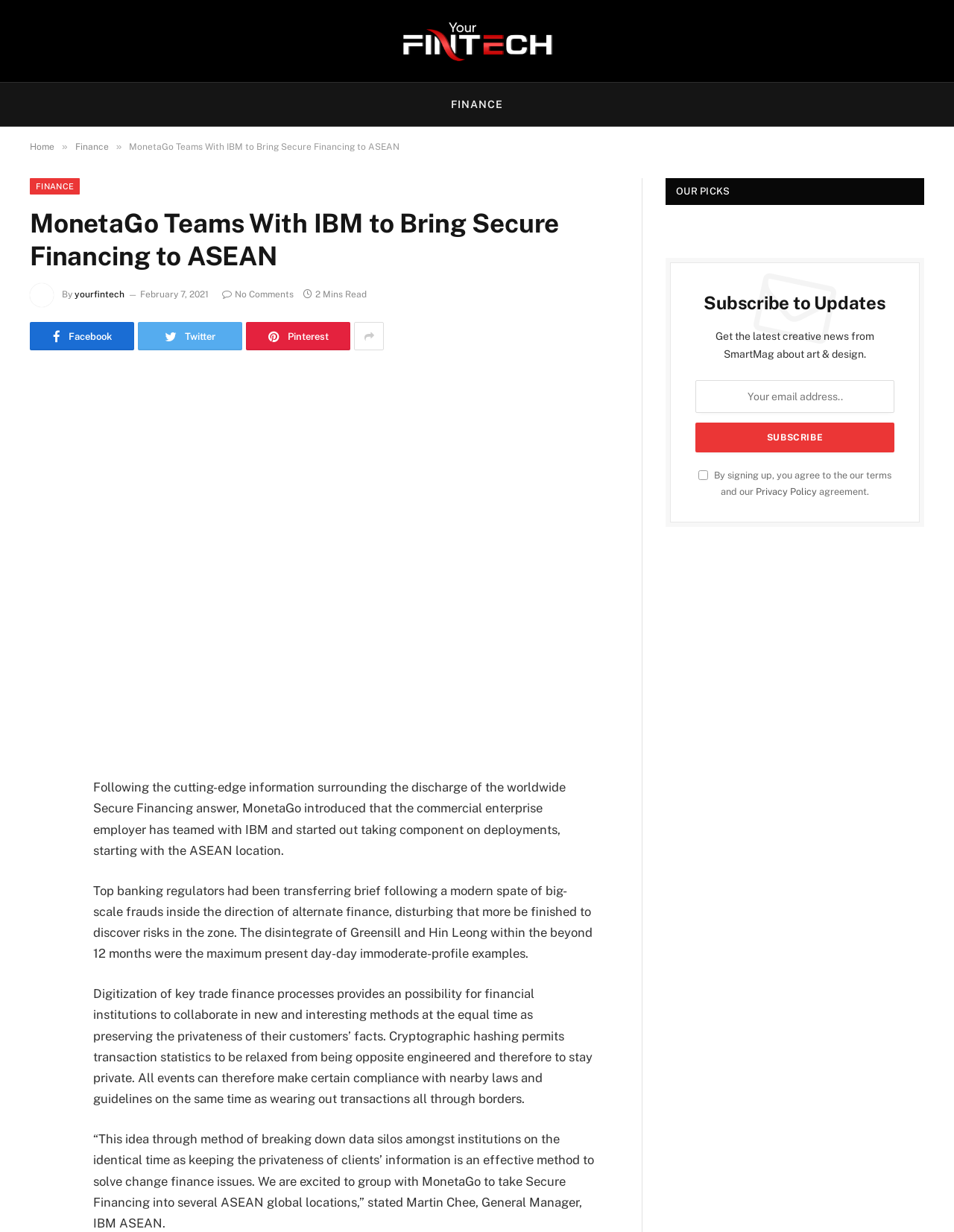Identify the bounding box coordinates for the UI element described by the following text: "Privacy Policy". Provide the coordinates as four float numbers between 0 and 1, in the format [left, top, right, bottom].

[0.792, 0.394, 0.856, 0.403]